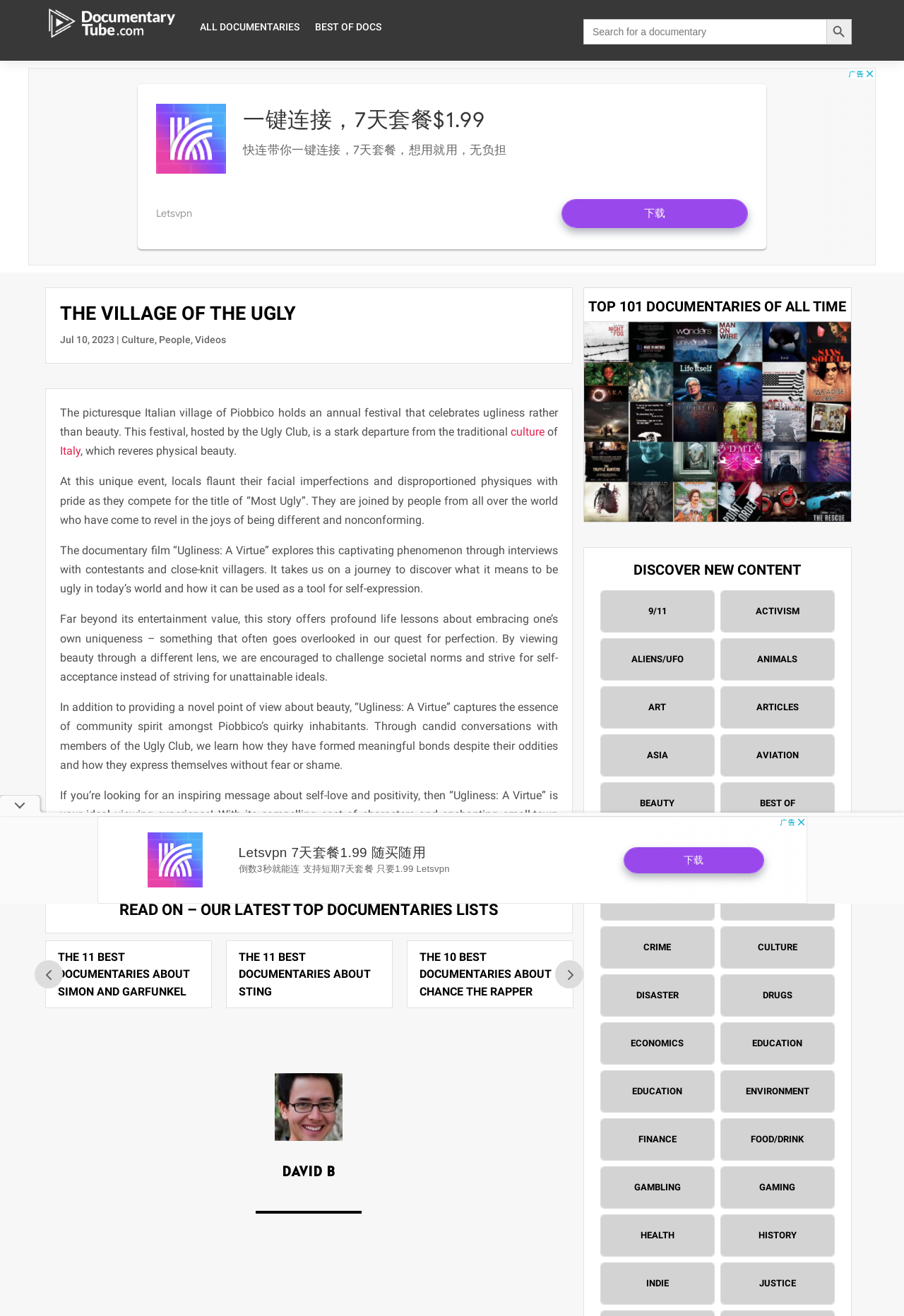What is the name of the club that hosts the festival?
Provide a concise answer using a single word or phrase based on the image.

The Ugly Club